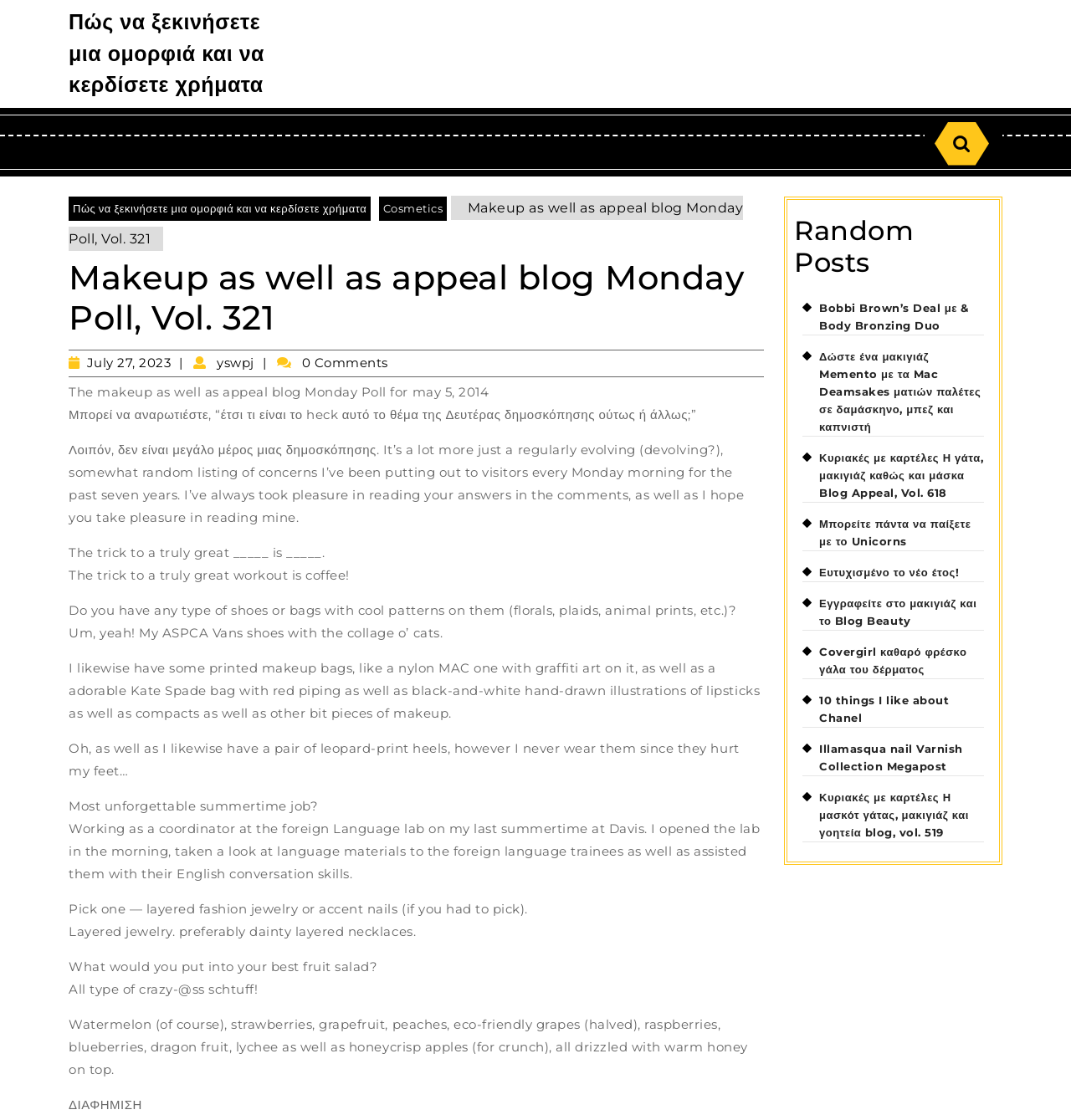For the given element description Illamasqua nail Varnish Collection Megapost, determine the bounding box coordinates of the UI element. The coordinates should follow the format (top-left x, top-left y, bottom-right x, bottom-right y) and be within the range of 0 to 1.

[0.765, 0.663, 0.899, 0.69]